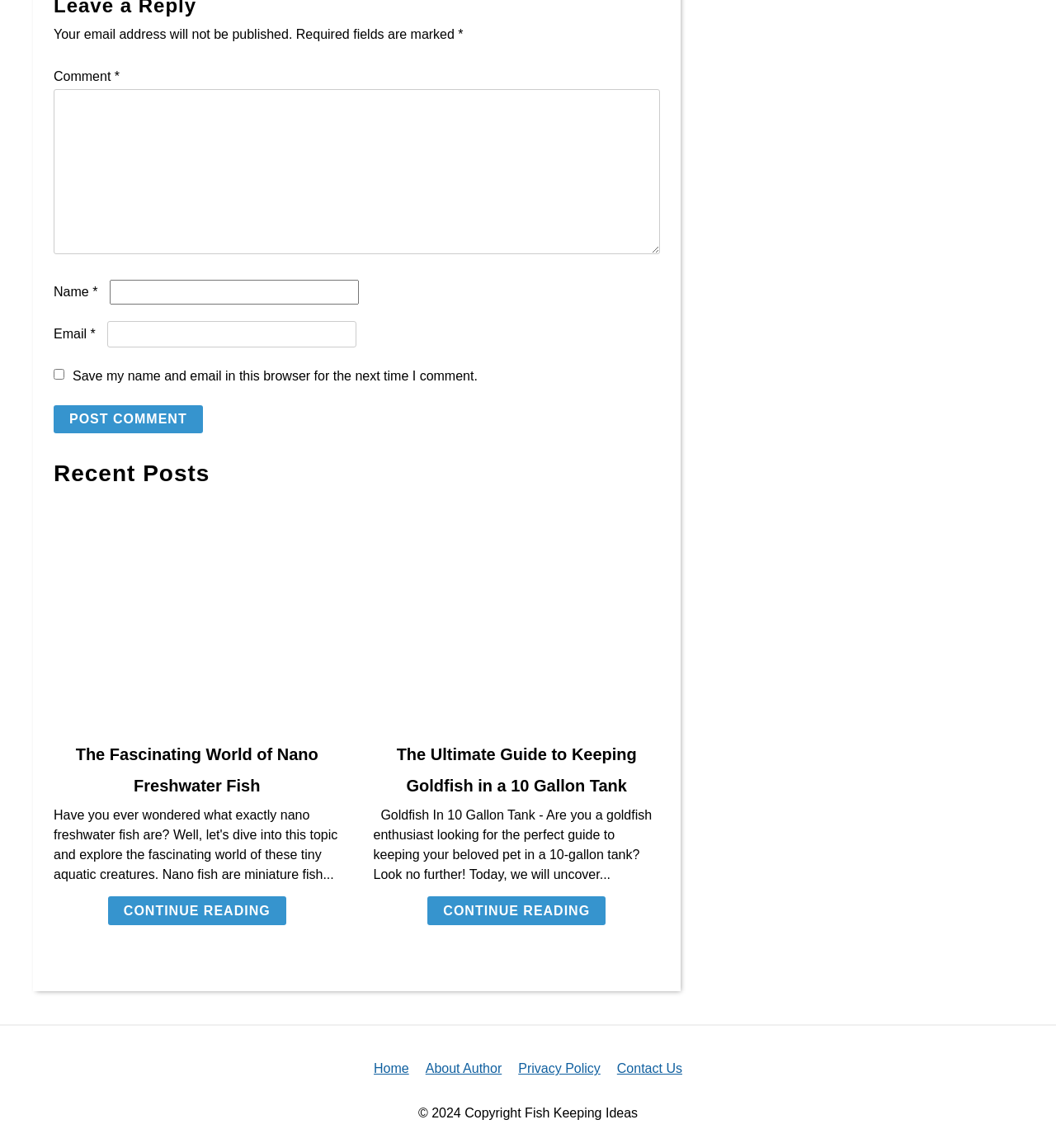Could you find the bounding box coordinates of the clickable area to complete this instruction: "Go to the Home page"?

[0.354, 0.925, 0.387, 0.937]